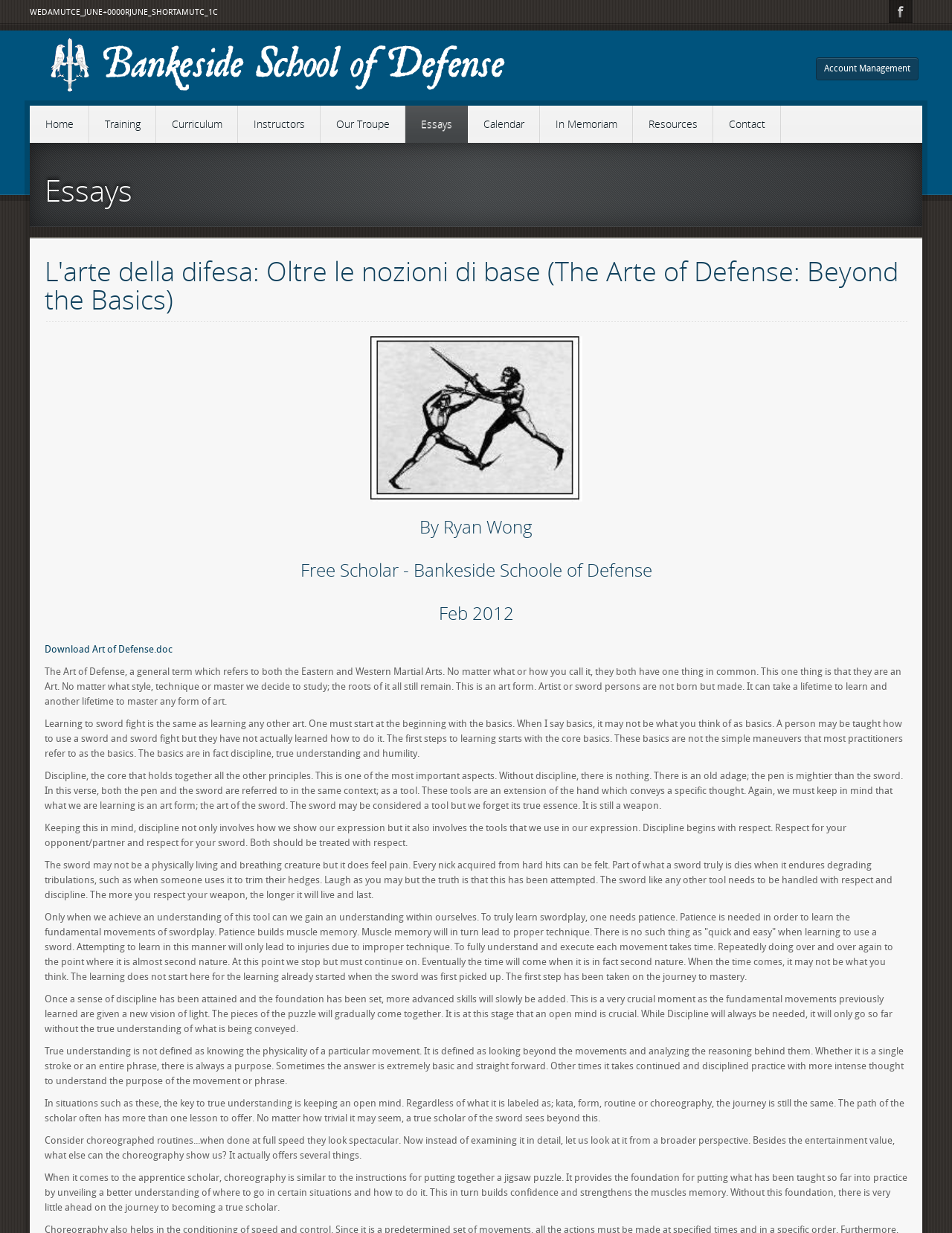Please specify the coordinates of the bounding box for the element that should be clicked to carry out this instruction: "Click on 'Download Art of Defense.doc'". The coordinates must be four float numbers between 0 and 1, formatted as [left, top, right, bottom].

[0.047, 0.522, 0.181, 0.531]